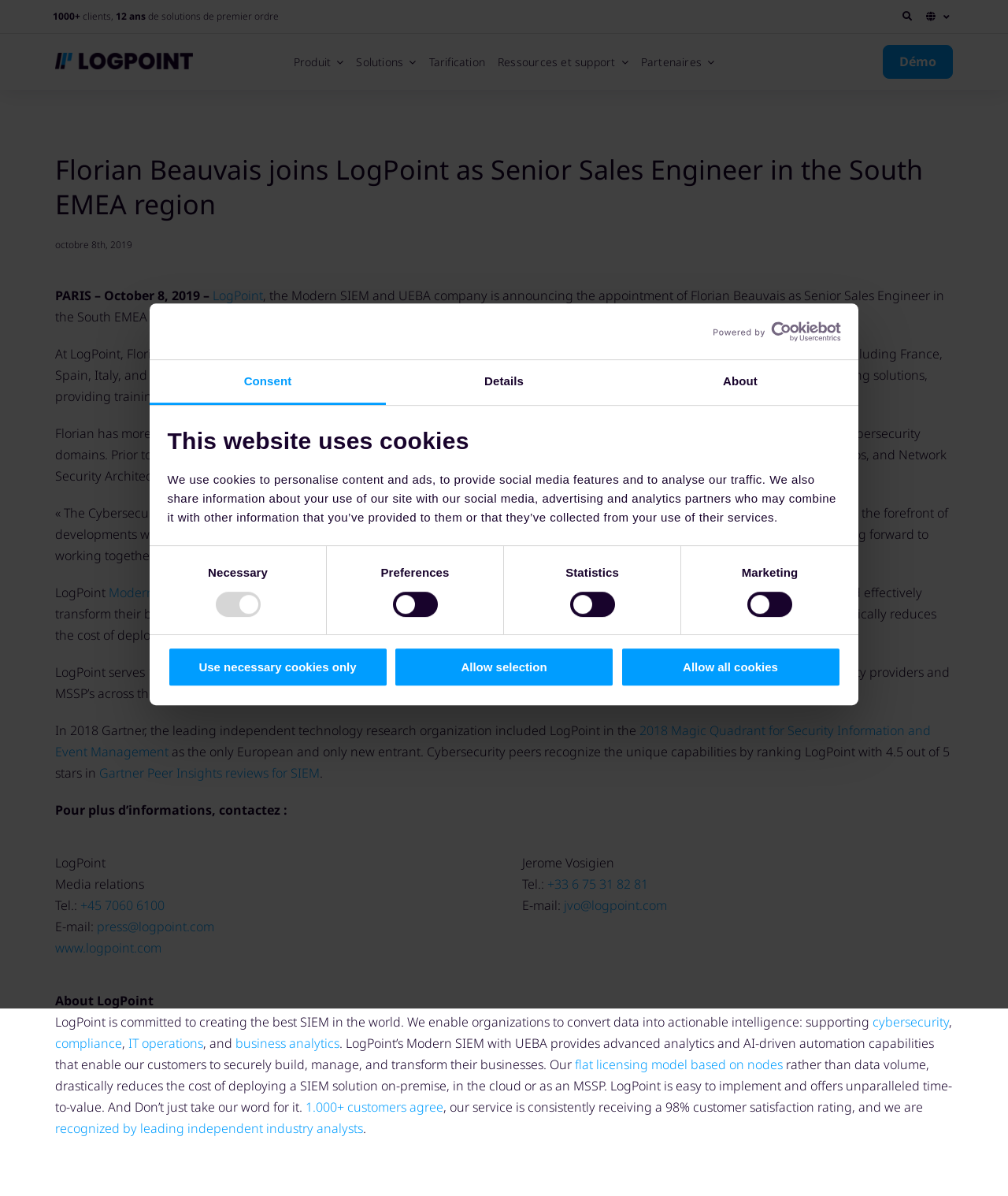What is the company name mentioned in the webpage?
Analyze the screenshot and provide a detailed answer to the question.

I found the company name 'LogPoint' mentioned in the webpage by looking at the text content of the elements. Specifically, I found it in the link element with the text 'LogPoint' at coordinates [0.211, 0.239, 0.261, 0.254].